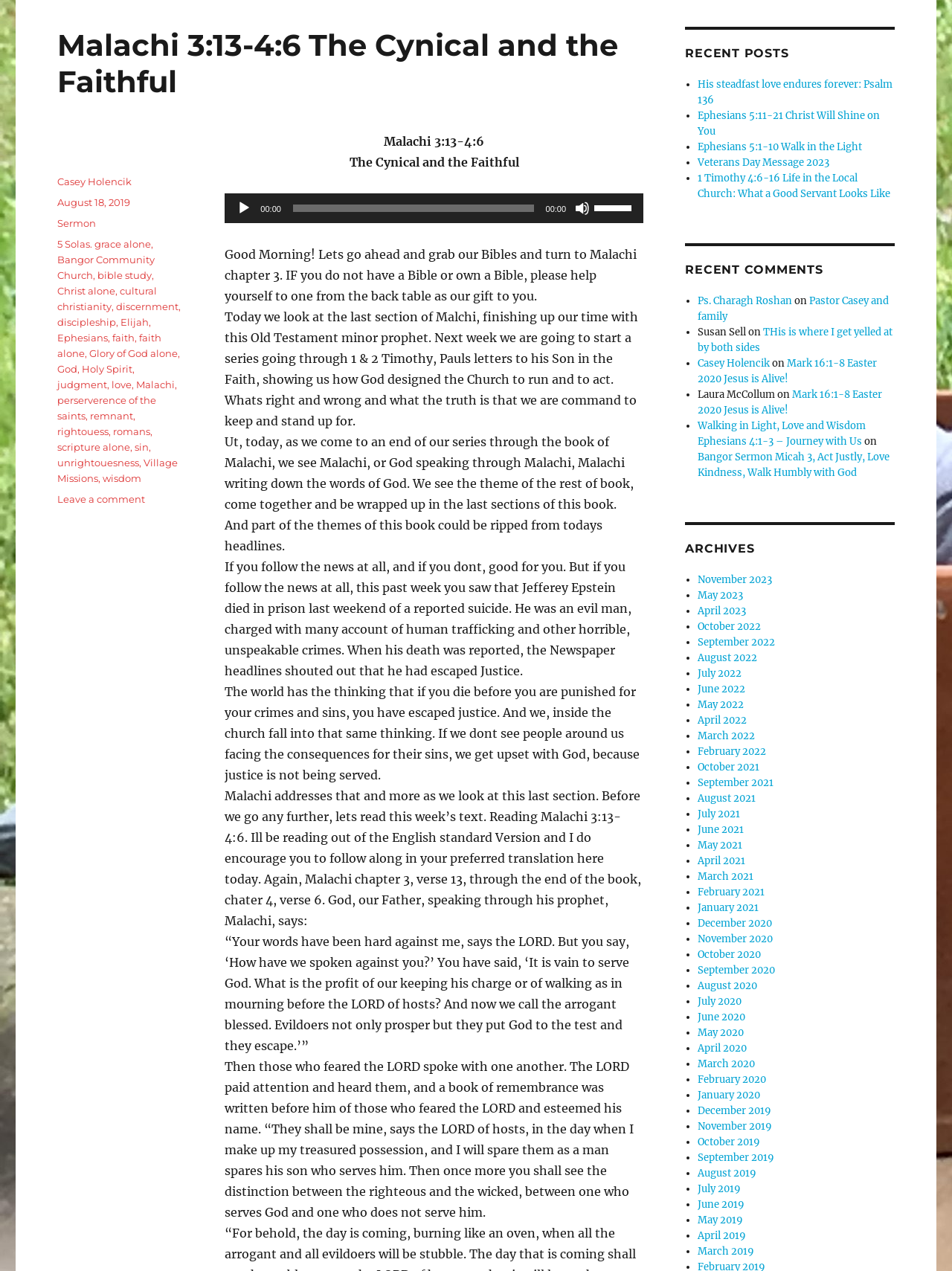Can you determine the bounding box coordinates of the area that needs to be clicked to fulfill the following instruction: "View recent posts"?

[0.72, 0.036, 0.94, 0.048]